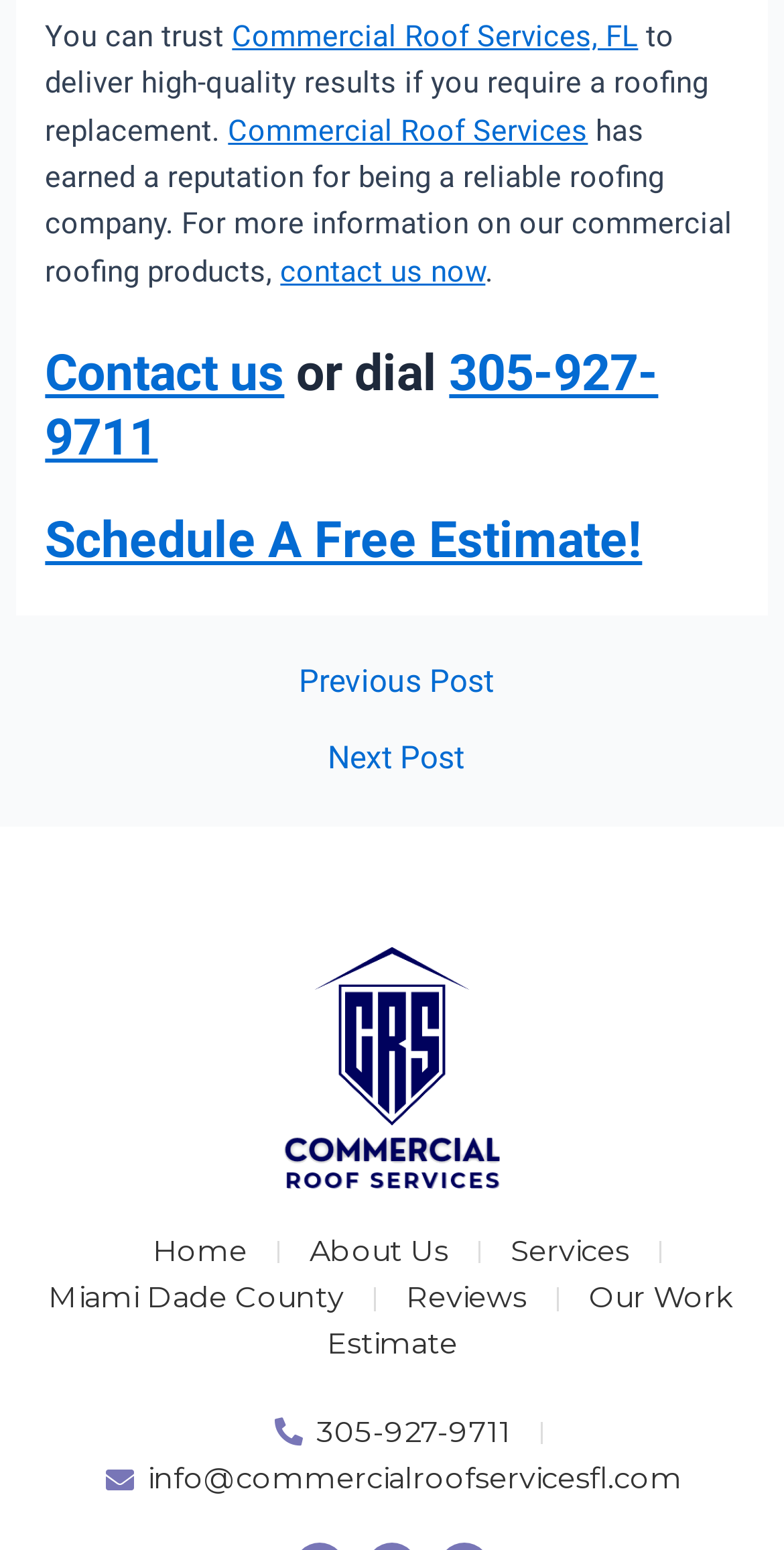Please study the image and answer the question comprehensively:
What is the company's reputation?

The company's reputation can be inferred from the text 'has earned a reputation for being a reliable roofing company.' which suggests that the company is trustworthy and dependable in its services.